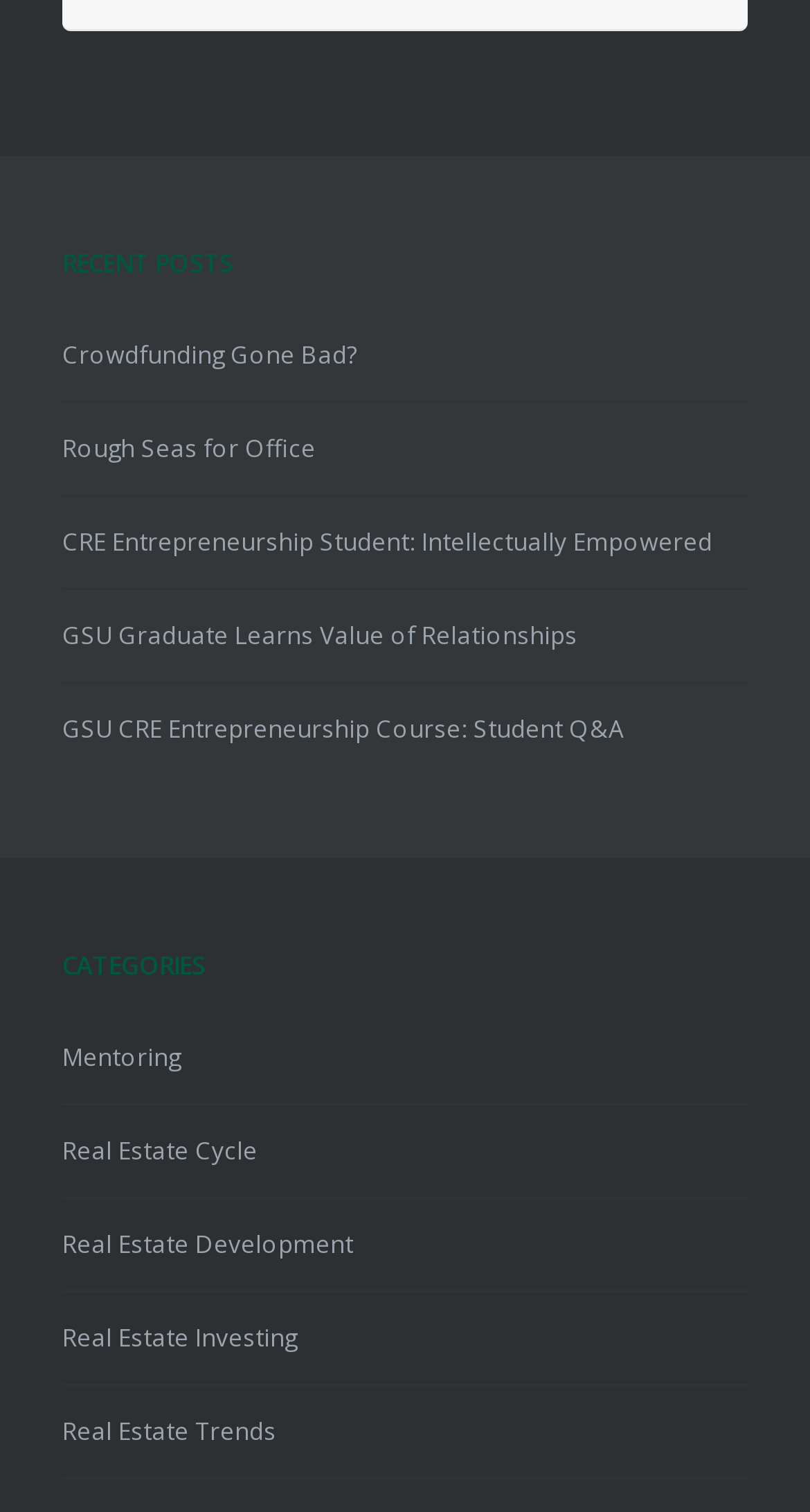Please predict the bounding box coordinates of the element's region where a click is necessary to complete the following instruction: "read GSU Graduate Learns Value of Relationships". The coordinates should be represented by four float numbers between 0 and 1, i.e., [left, top, right, bottom].

[0.077, 0.41, 0.713, 0.431]